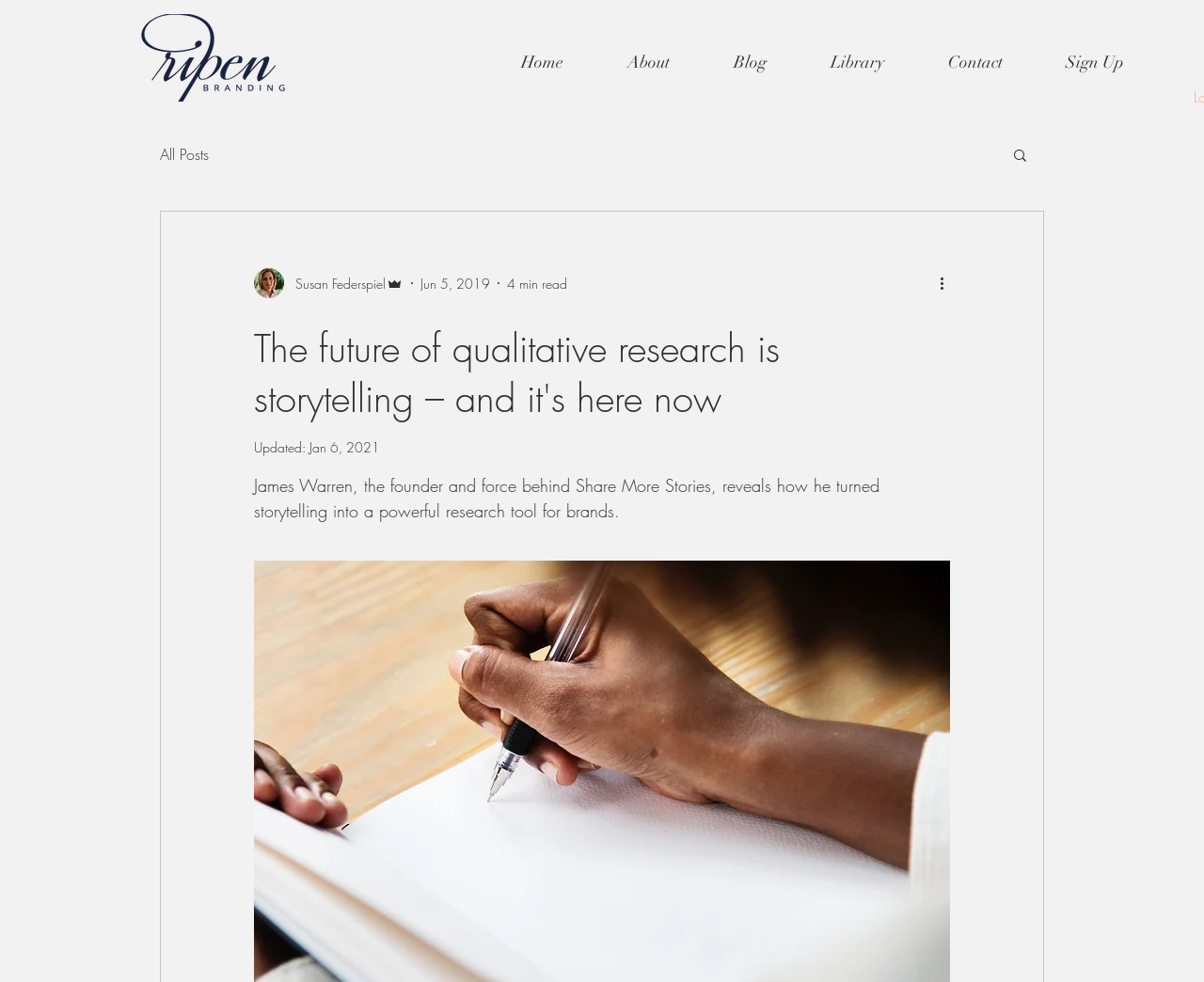Find the bounding box coordinates for the area that must be clicked to perform this action: "Search for a topic".

[0.84, 0.149, 0.855, 0.17]